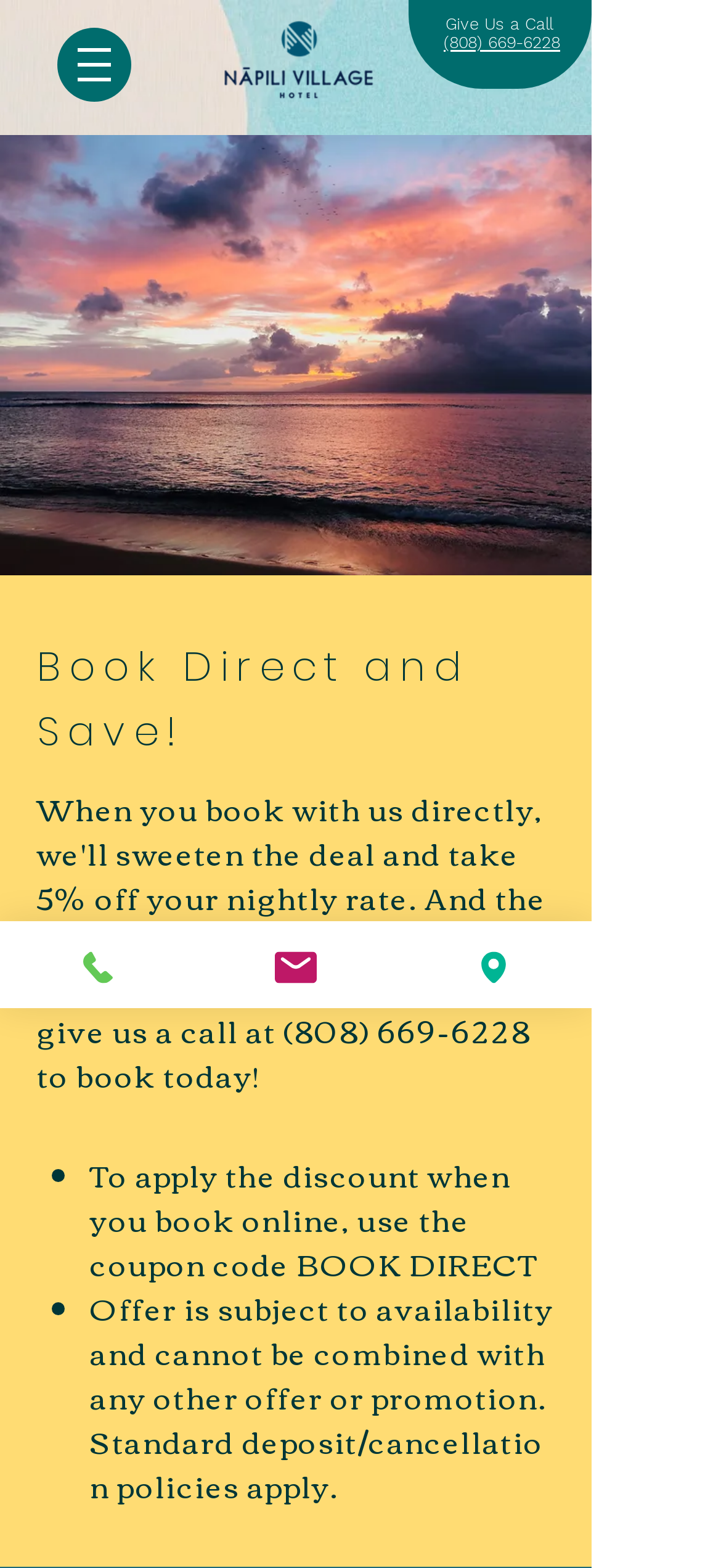What is the image above the 'Book Direct and Save!' heading?
Answer the question with just one word or phrase using the image.

20200619-Napili Sunset.jpg